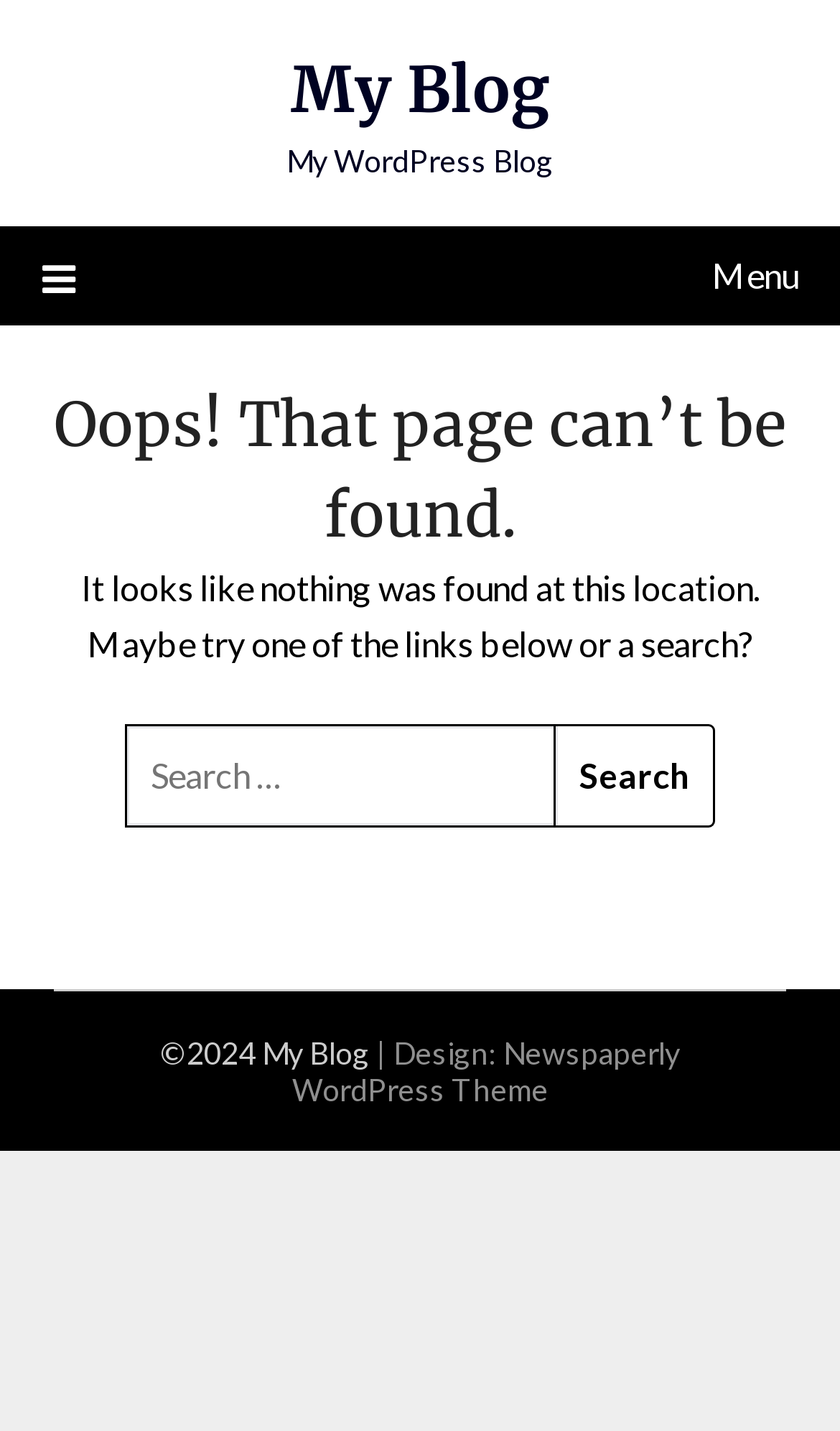Identify the bounding box for the described UI element. Provide the coordinates in (top-left x, top-left y, bottom-right x, bottom-right y) format with values ranging from 0 to 1: parent_node: SEARCH FOR: value="Search"

[0.659, 0.505, 0.851, 0.578]